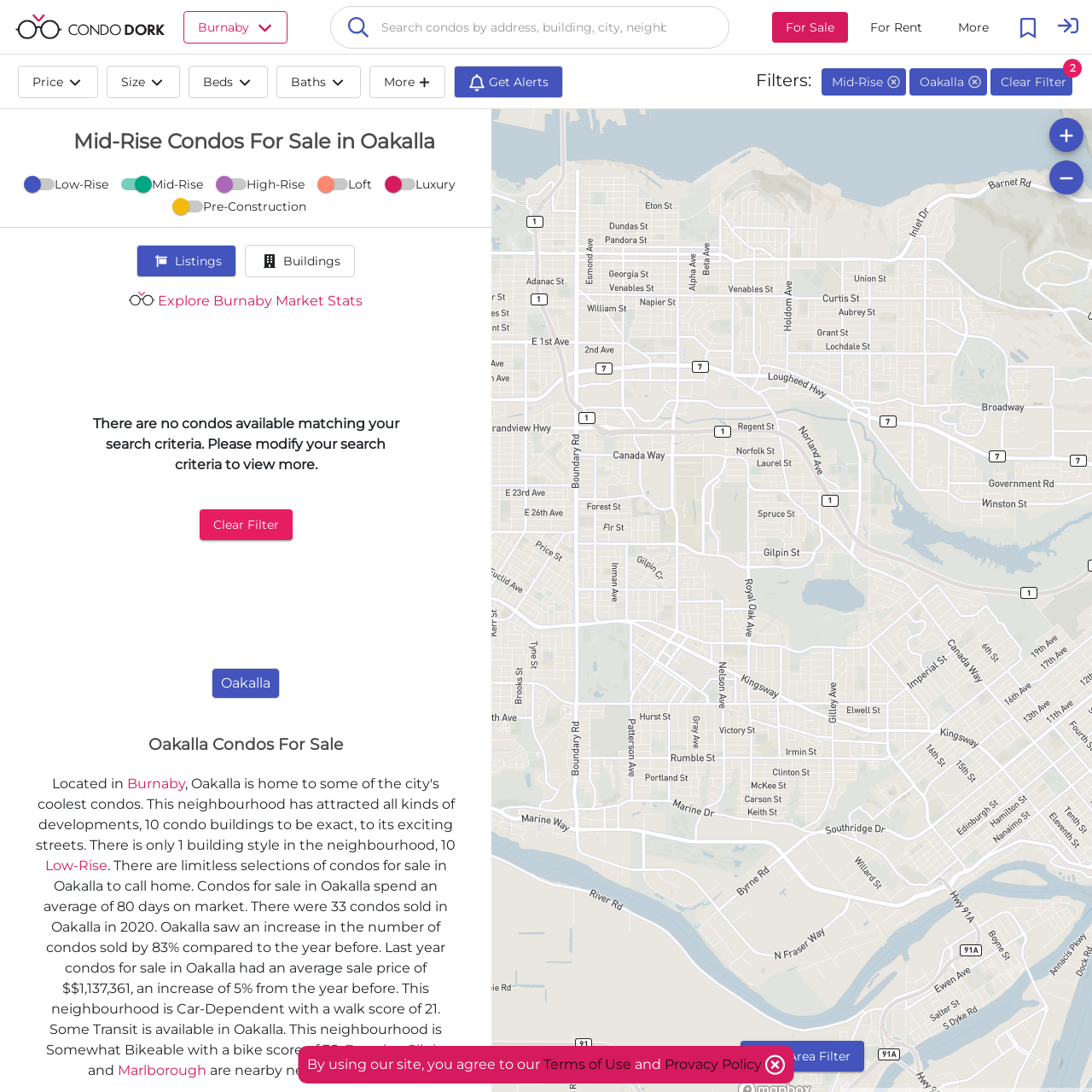Create a detailed narrative describing the layout and content of the webpage.

This webpage is about mid-rise condos for sale in Oakalla, with a focus on researching MLS listings and sold prices. At the top left, there is a CondoDork logo, followed by a navigation menu with buttons for Burnaby, search, and more actions. Below this, there is a search bar with a label and a combobox to search condos by address, building, city, neighborhood, MLS, etc.

On the top right, there are buttons for For Sale, For Rent, and More action menu. Below this, there are filters for Price, Size, Beds, Baths, and More, with a Get Alerts button. The filters section is labeled "Filters:" and has a Clear Filter button.

The main content area has a heading "Mid-Rise Condos For Sale in Oakalla" and a section with switches for different types of condos, such as Low-Rise, Mid-Rise, High-Rise, Loft, Luxury, and Pre-Construction. Below this, there are buttons for Listings and Buildings, and a text "Explore Burnaby Market Stats".

The main content area also displays a message "There are no condos available matching your search criteria. Please modify your search criteria to view more." with a Clear Filter button below it. Further down, there is a section about Oakalla condos, with a heading "Oakalla Condos For Sale" and a text describing the neighborhood, including its location, average days on market, number of condos sold, and average sale price.

The webpage also has links to nearby neighborhoods, such as Douglas-Gilpin and Marlborough, and a section with terms of use and privacy policy at the bottom. There are also buttons for clearing area filters and navigating to other pages.